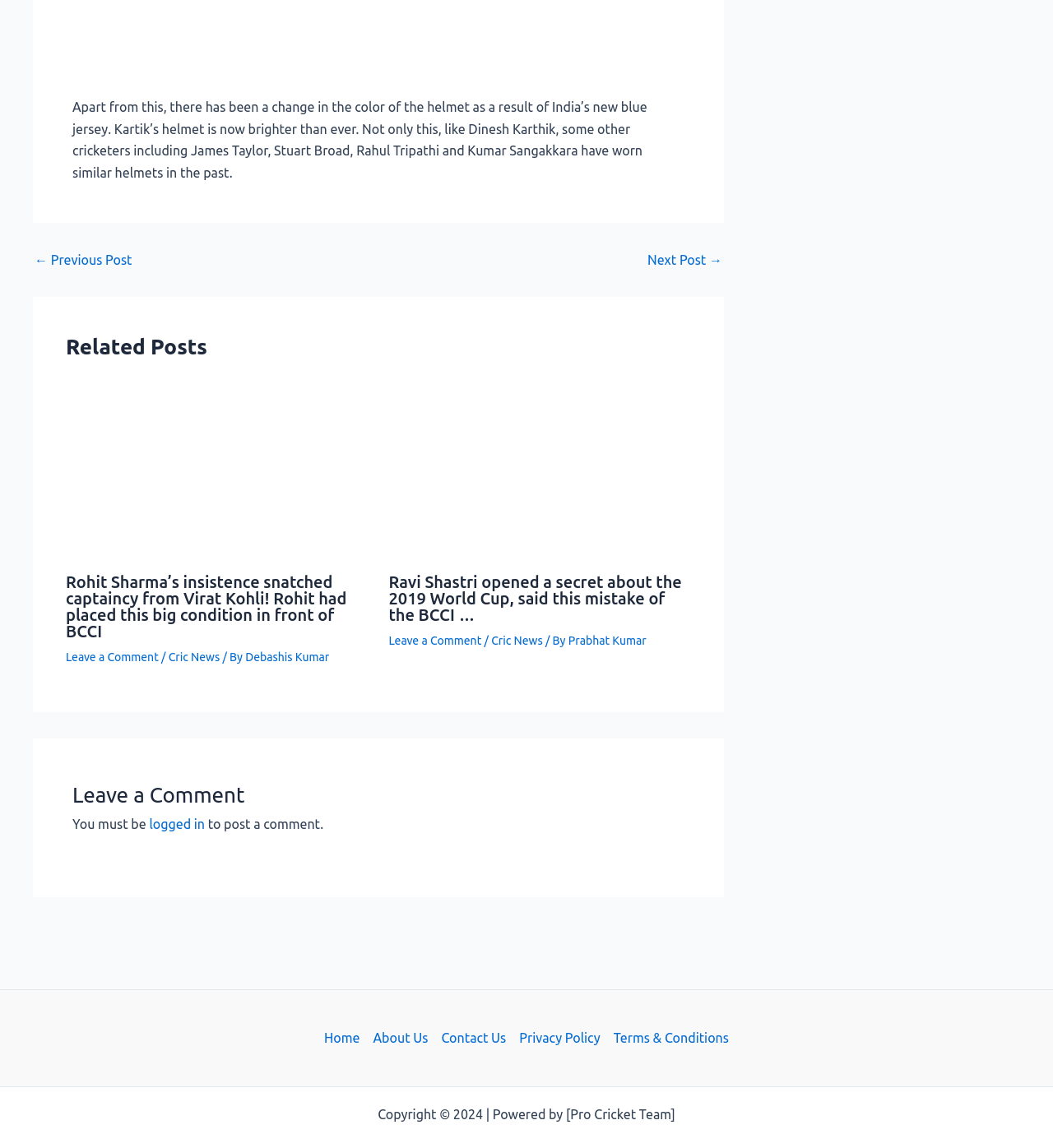Provide your answer to the question using just one word or phrase: What is the name of the author of the first related post?

Debashis Kumar